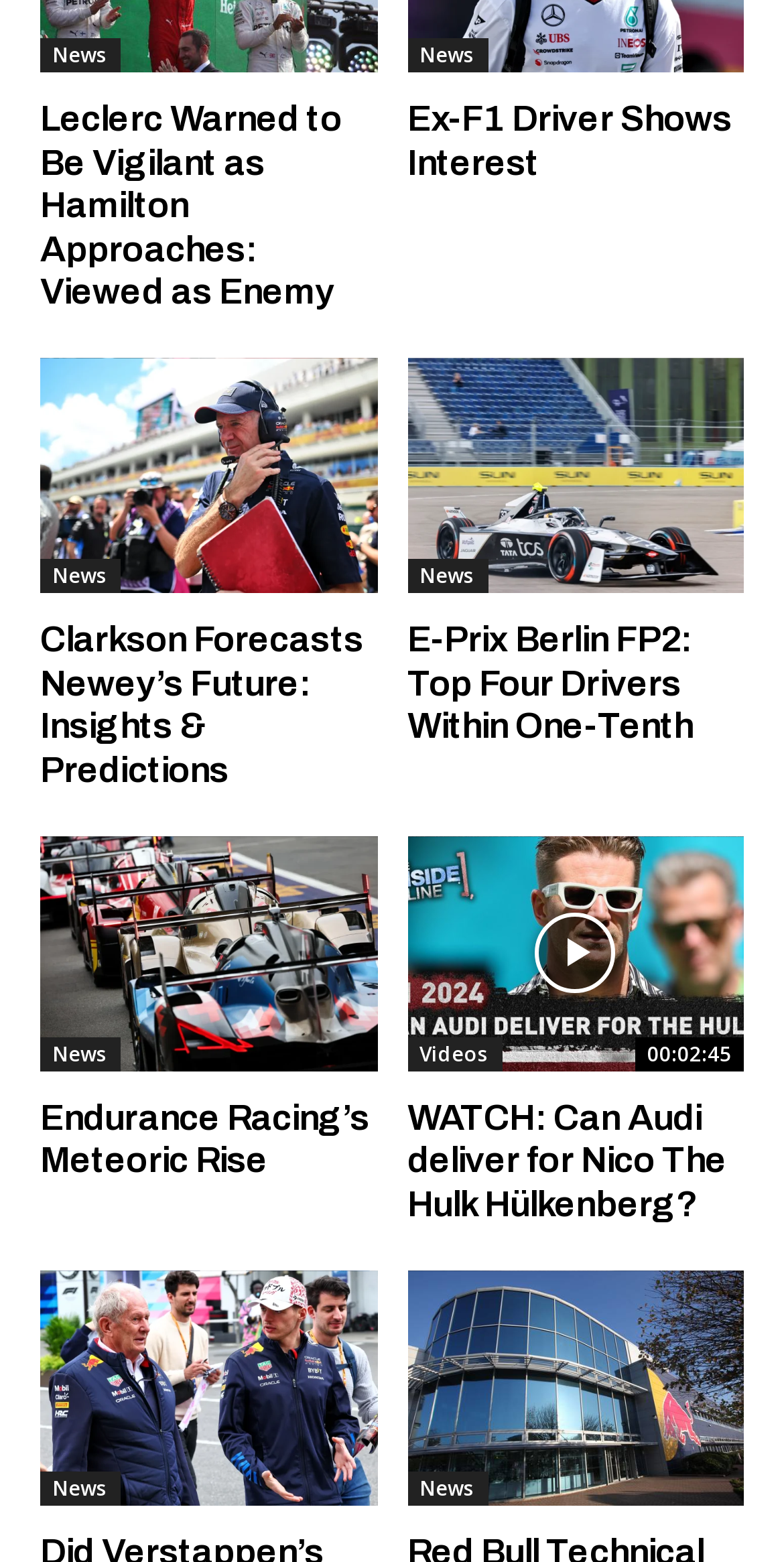How many video links are on the page?
Please elaborate on the answer to the question with detailed information.

I found one link with the text 'WATCH: Can Audi deliver for Nico The Hulk Hülkenberg?' which appears to be a video link, so there is only 1 video link on the page.